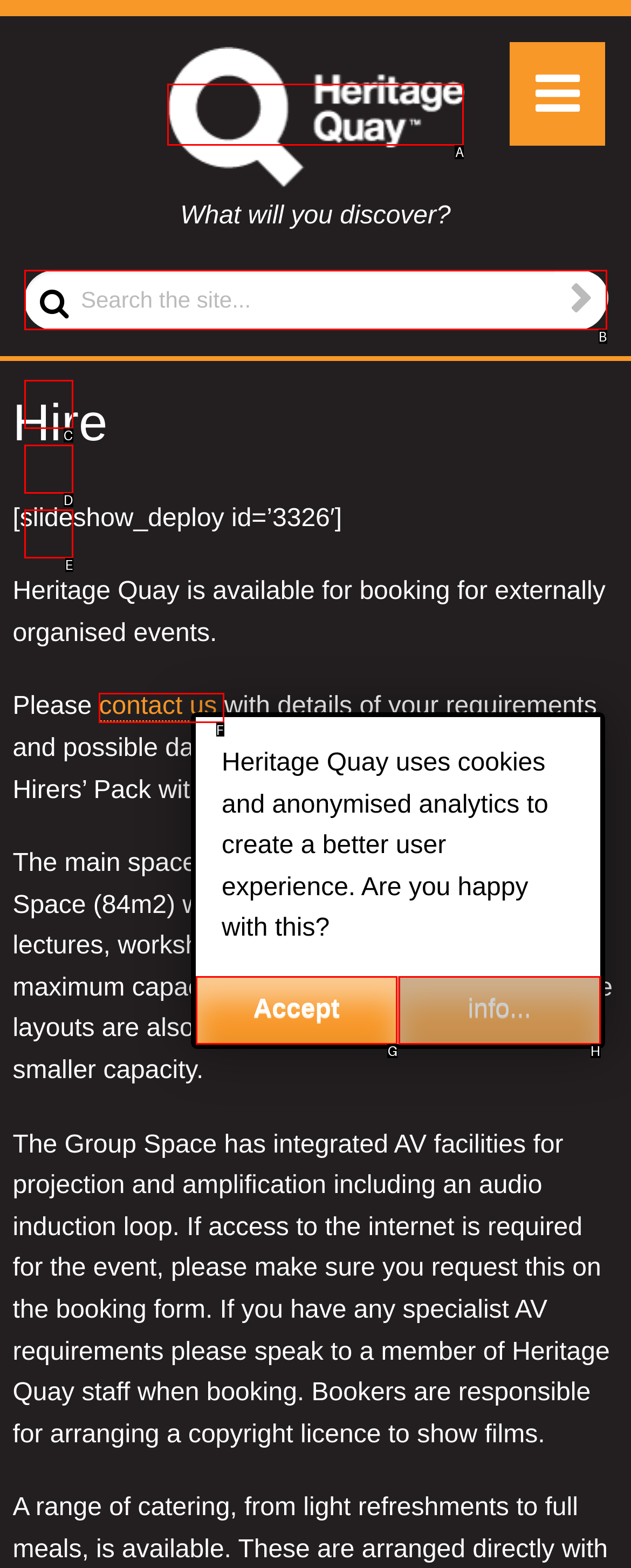Point out the specific HTML element to click to complete this task: Explore probate lawyer NYC Reply with the letter of the chosen option.

None